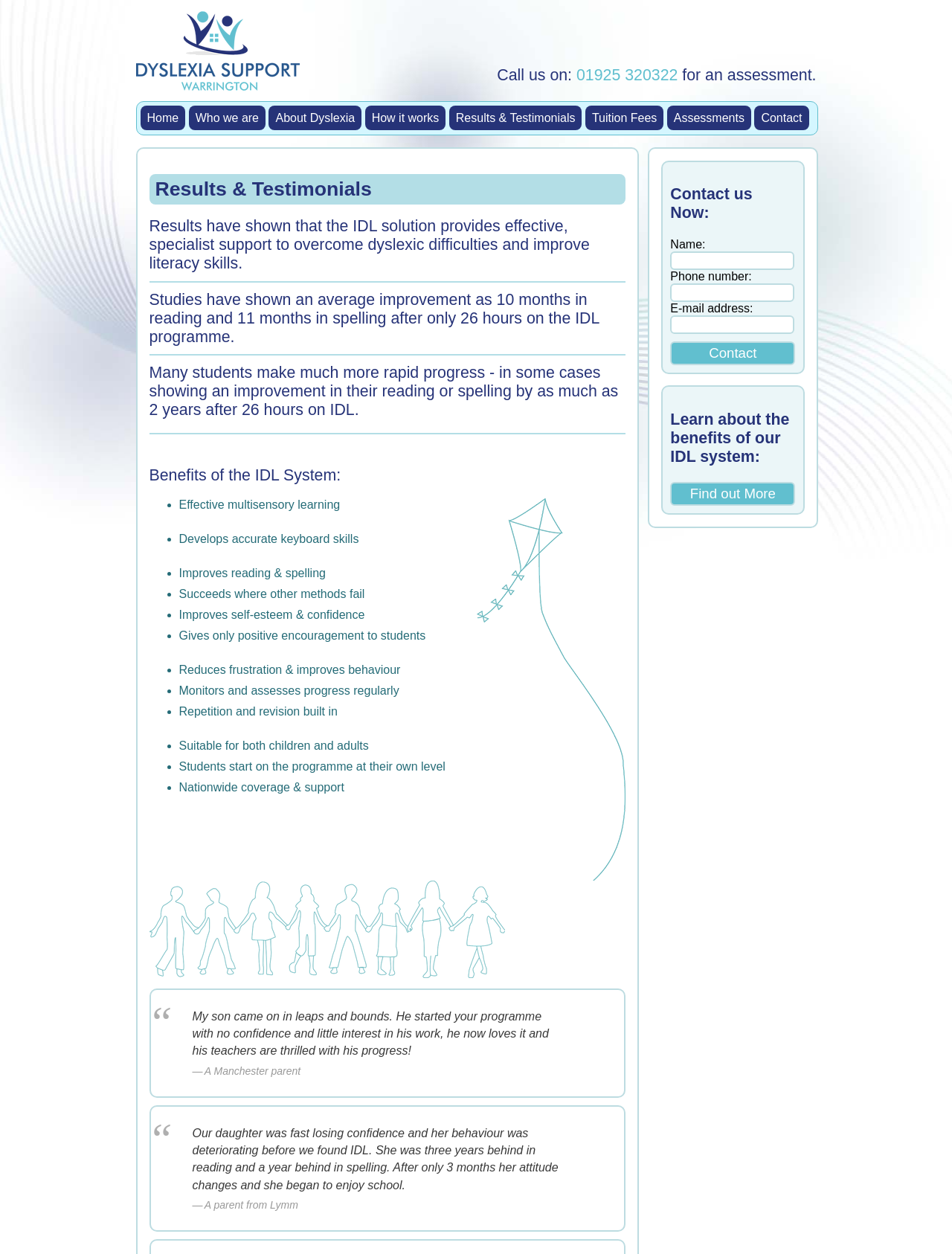Answer the question in one word or a short phrase:
What is the benefit of the IDL system mentioned in the list?

Improves self-esteem & confidence